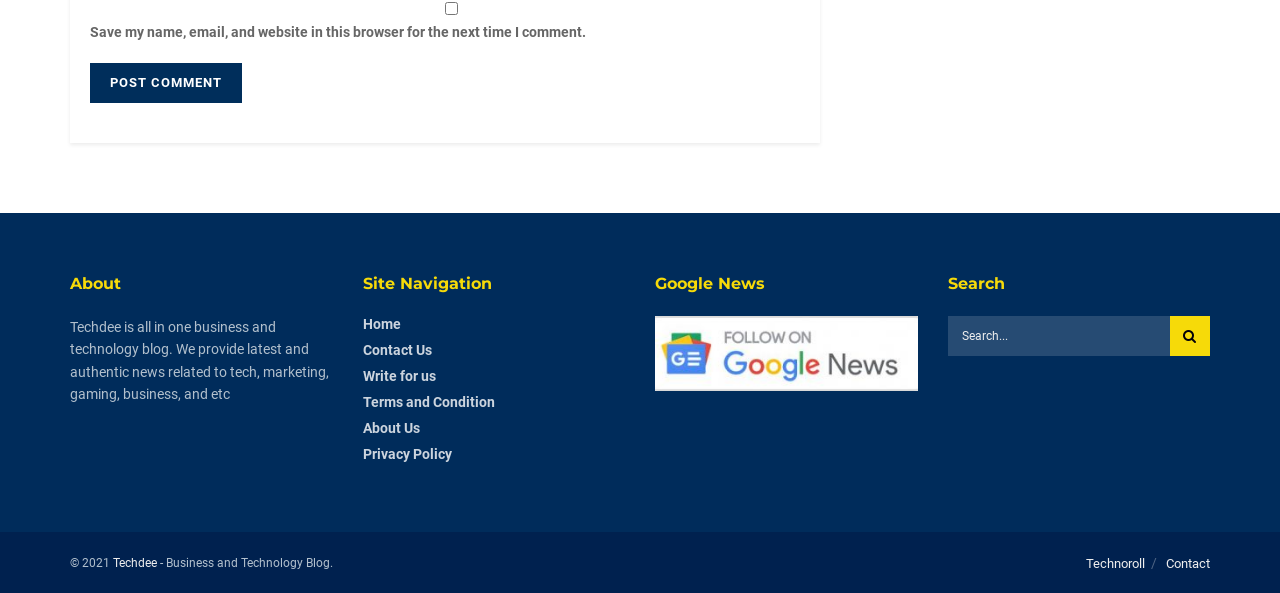What is the name of the news service linked at the top?
Look at the webpage screenshot and answer the question with a detailed explanation.

The link at the top is labeled 'Google News' and has an image with the same label, indicating that it links to the Google News service.